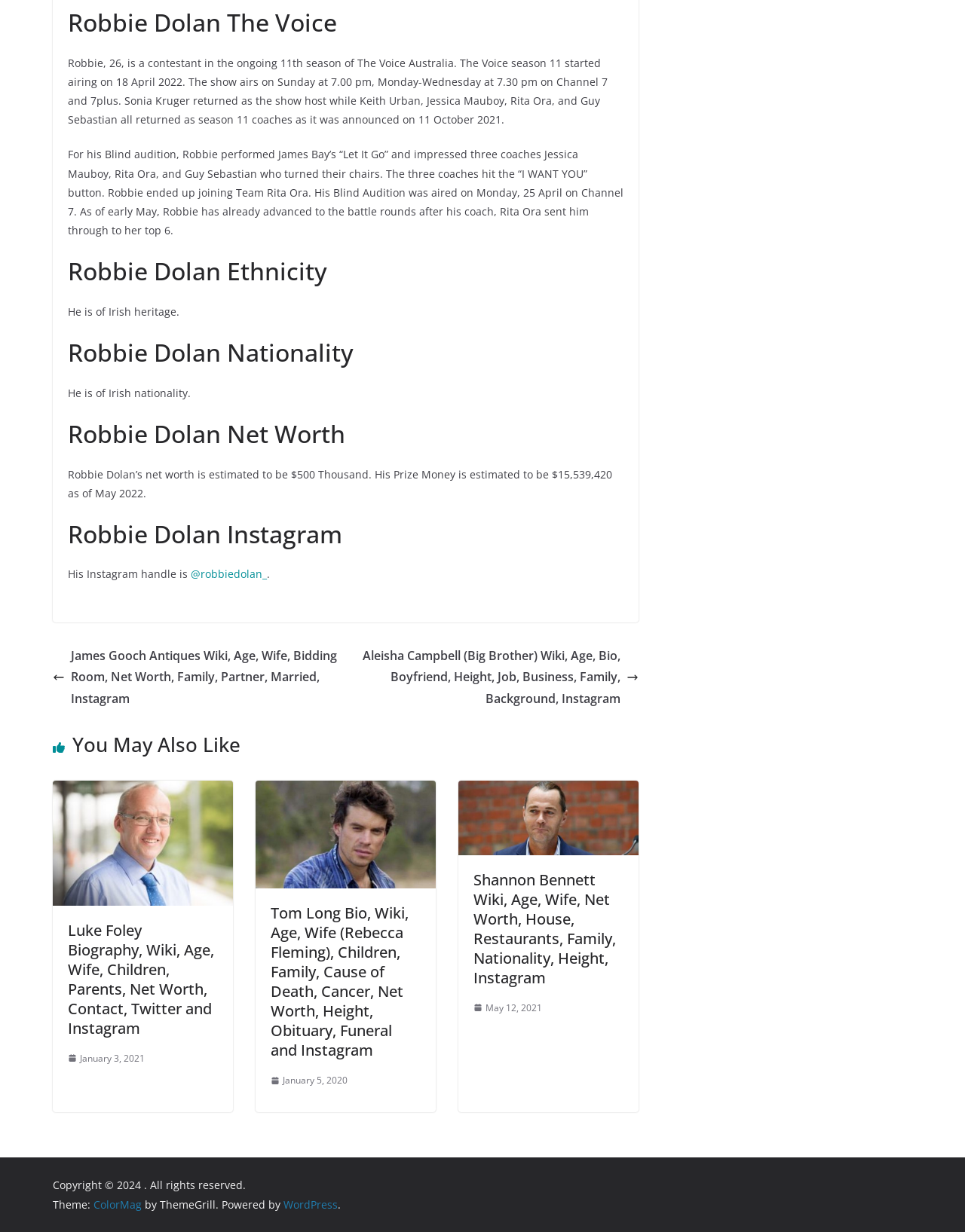Determine the bounding box coordinates of the element that should be clicked to execute the following command: "Click on the 'HOME' link".

None